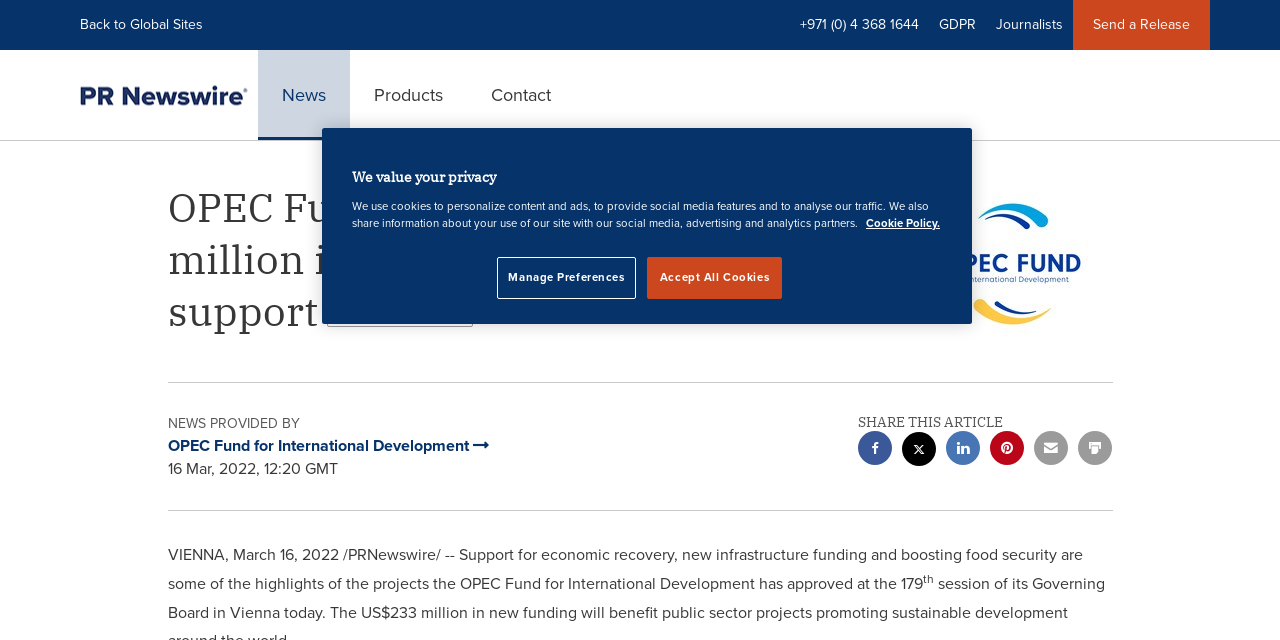Identify the bounding box of the HTML element described as: "Manage Preferences".

[0.389, 0.401, 0.497, 0.467]